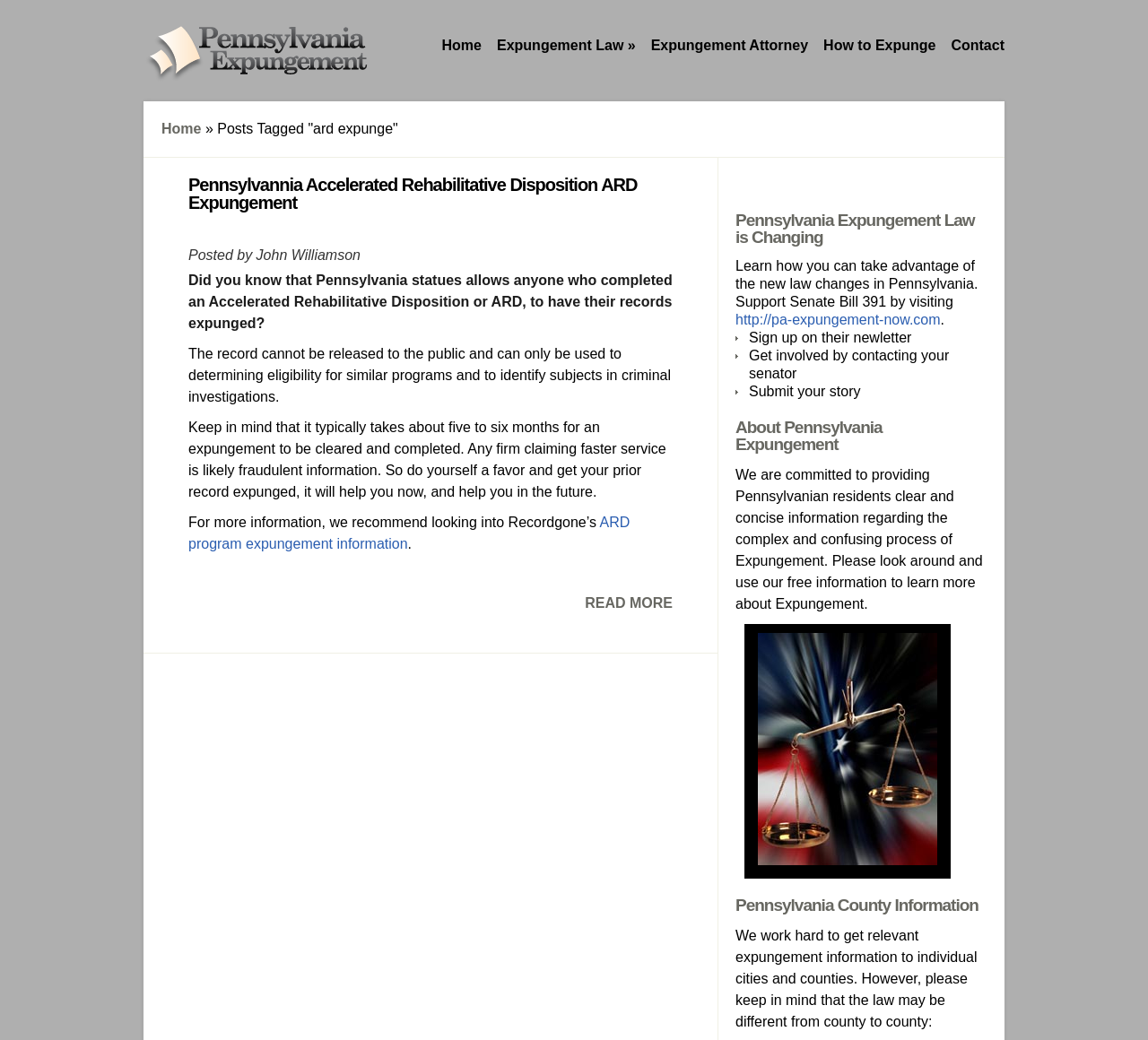What is the name of the program mentioned in the article?
Look at the screenshot and respond with one word or a short phrase.

Recordgone